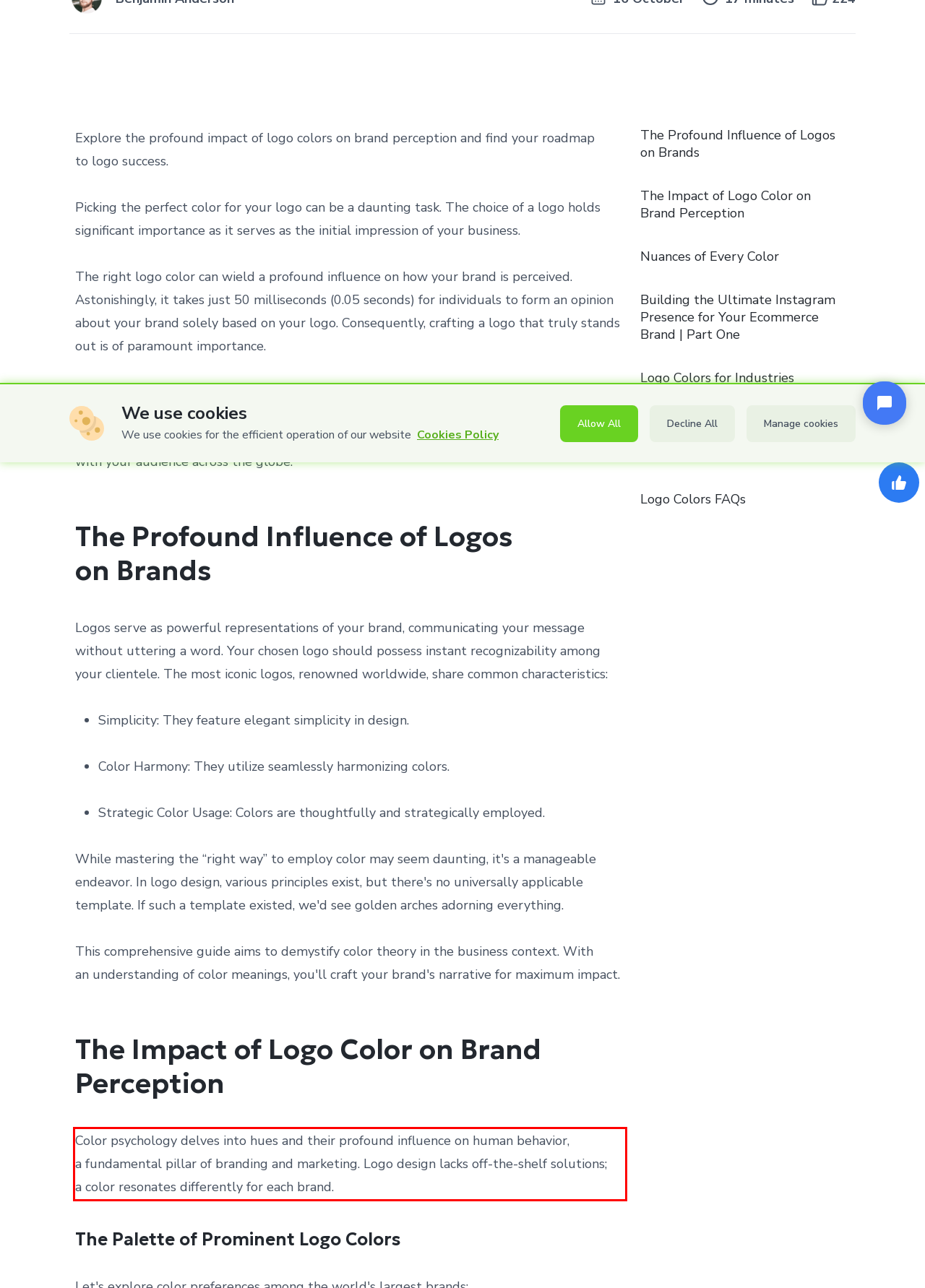Given a screenshot of a webpage, identify the red bounding box and perform OCR to recognize the text within that box.

Color psychology delves into hues and their profound influence on human behavior, a fundamental pillar of branding and marketing. Logo design lacks off-the-shelf solutions; a color resonates differently for each brand.